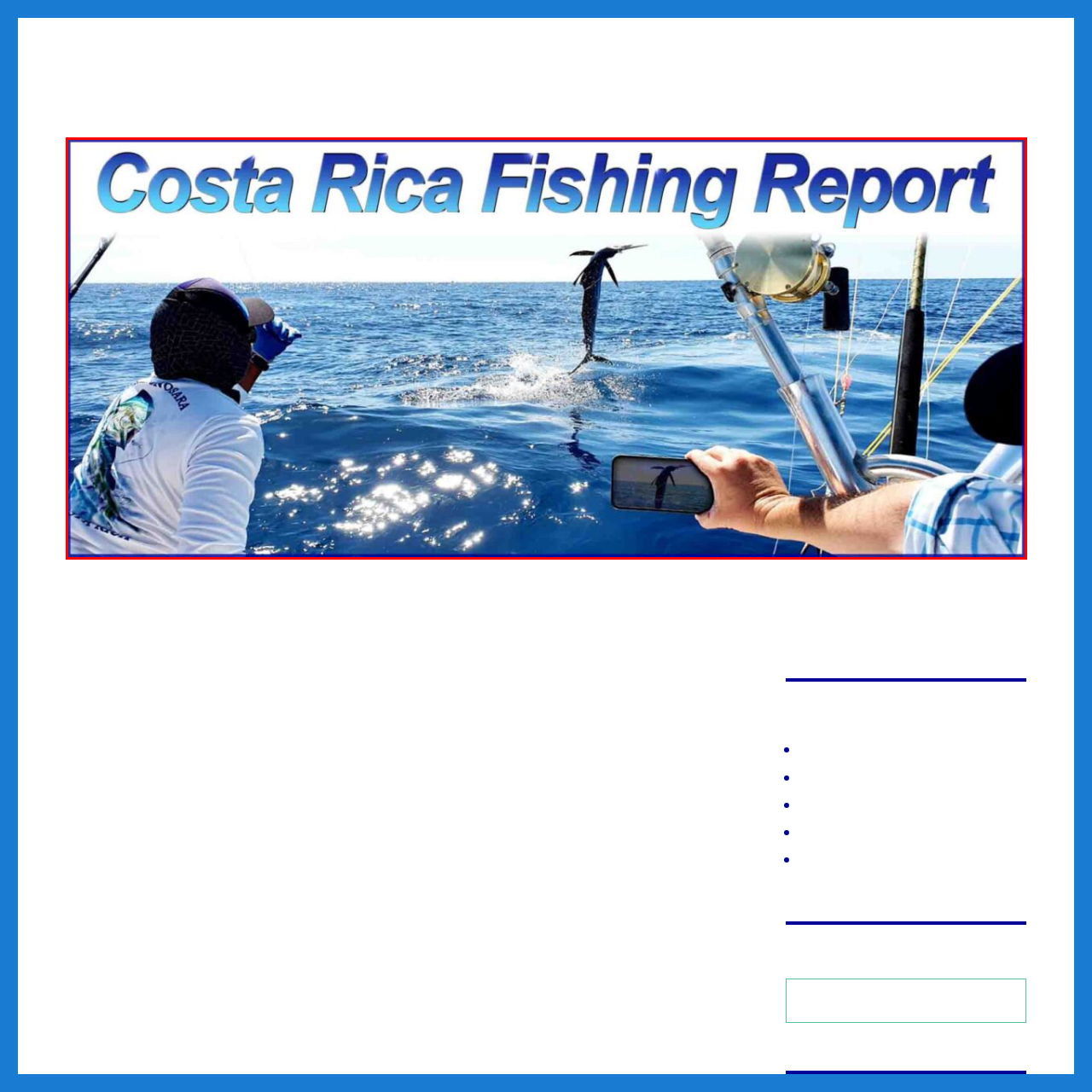Refer to the image encased in the red bounding box and answer the subsequent question with a single word or phrase:
What is the name of the organization providing fishing reports?

FishingNosara